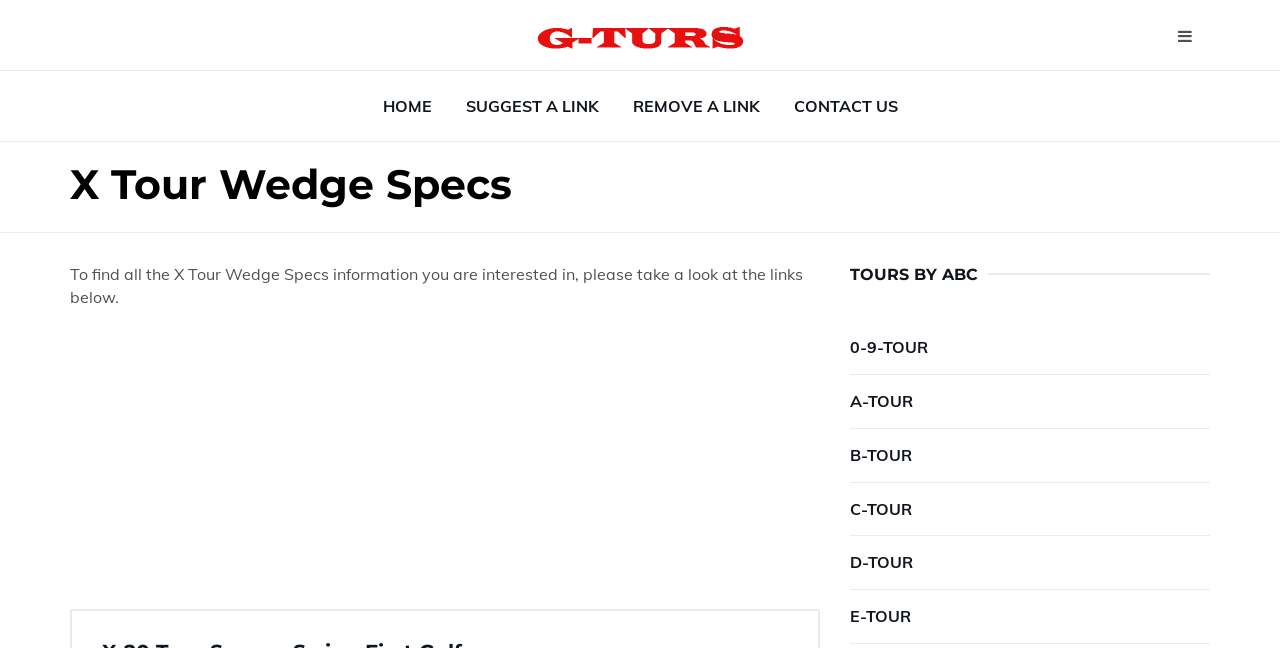Provide your answer to the question using just one word or phrase: How many tour links are provided?

5